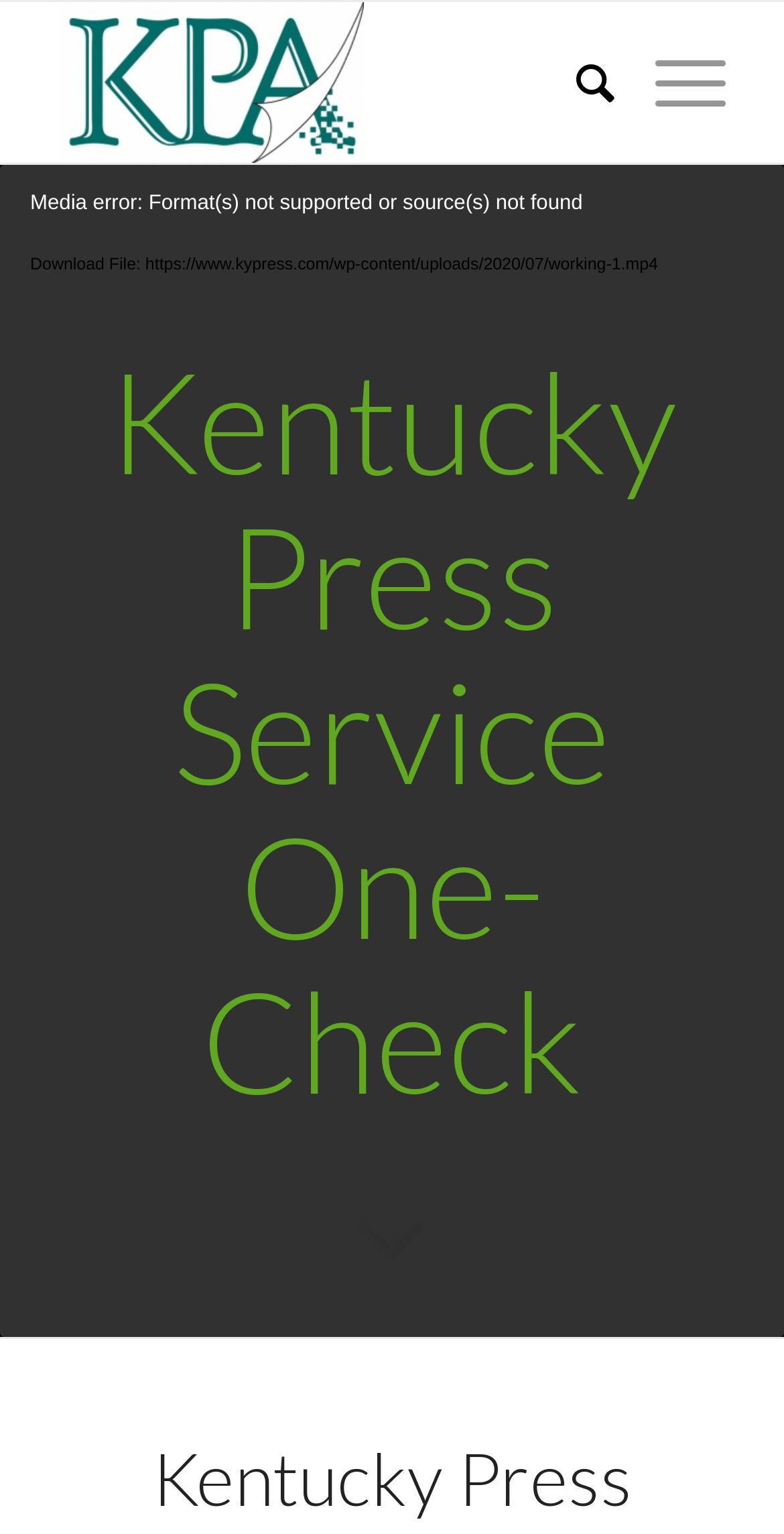Provide your answer to the question using just one word or phrase: What is the name of the service provided?

One-Check